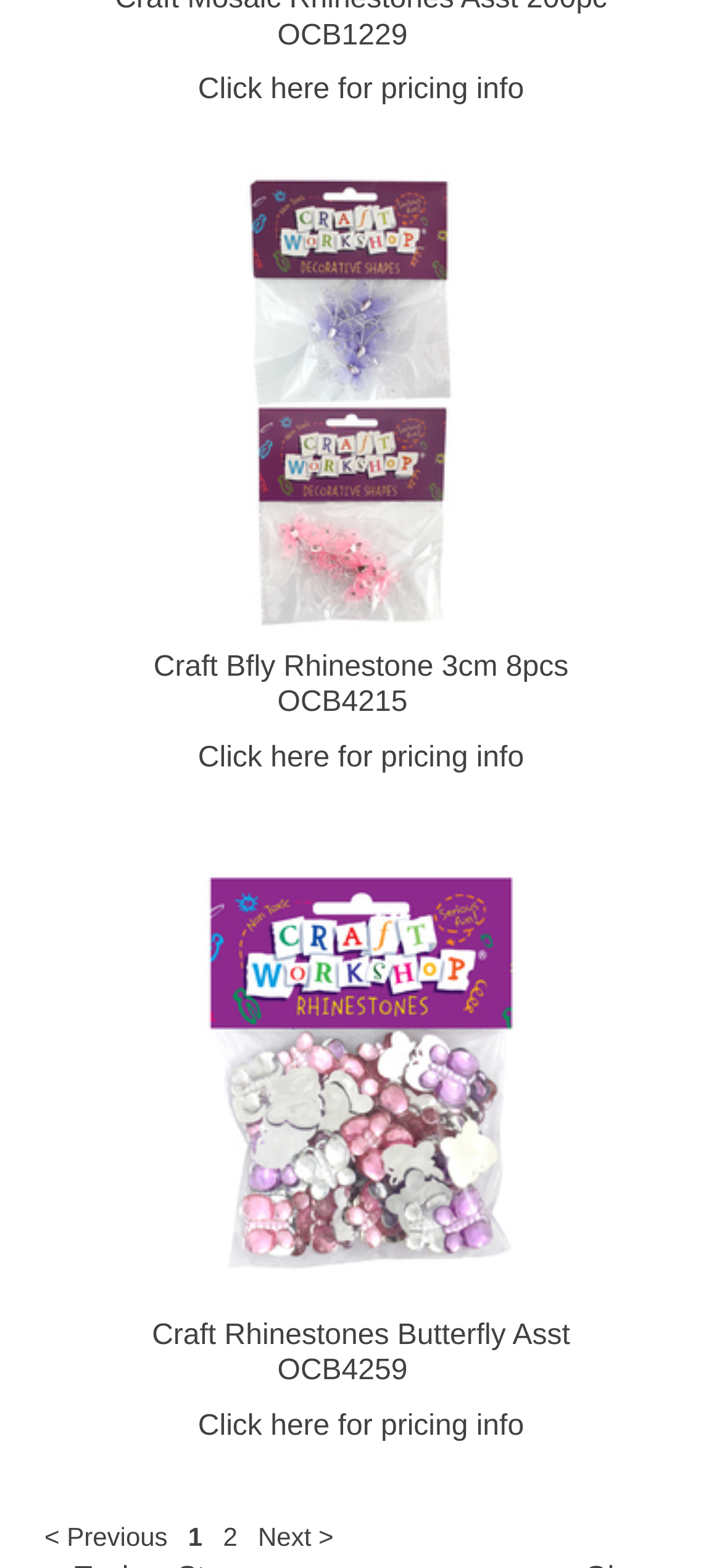Please mark the bounding box coordinates of the area that should be clicked to carry out the instruction: "View pricing information".

[0.261, 0.04, 0.739, 0.074]